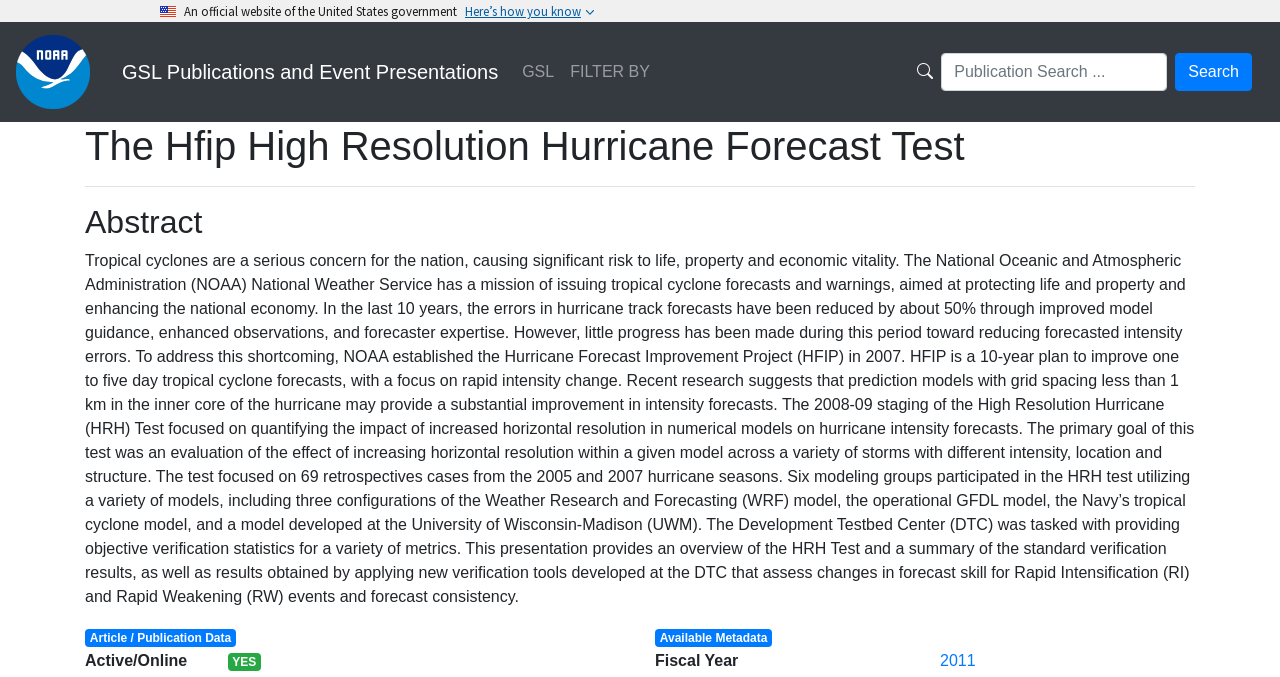Explain in detail what you observe on this webpage.

The webpage is a publication directory from the National Oceanic and Atmospheric Administration (NOAA) Global System Laboratory. At the top left corner, there is a U.S. flag image, accompanied by a text stating "An official website of the United States government". Below this, there is a button labeled "Here's how you know" which is not expanded. 

On the top navigation bar, there are links to "National Oceanic Atmospheric Administration" and "GSL Publications and Event Presentations", as well as a "GSL" link and a "FILTER BY" link. 

To the right of the navigation bar, there is a search box labeled "Publication Search..." with a "Search" button next to it. 

The main content of the page is a publication abstract, titled "The Hfip High Resolution Hurricane Forecast Test". The abstract is a lengthy text describing a research project on hurricane forecast improvement. Below the title, there are two headings: "Abstract" and "Article / Publication Data". The abstract text is followed by several metadata fields, including "Active/Online" with a "YES" value, "Available Metadata", and "Fiscal Year" with a link to "2011".